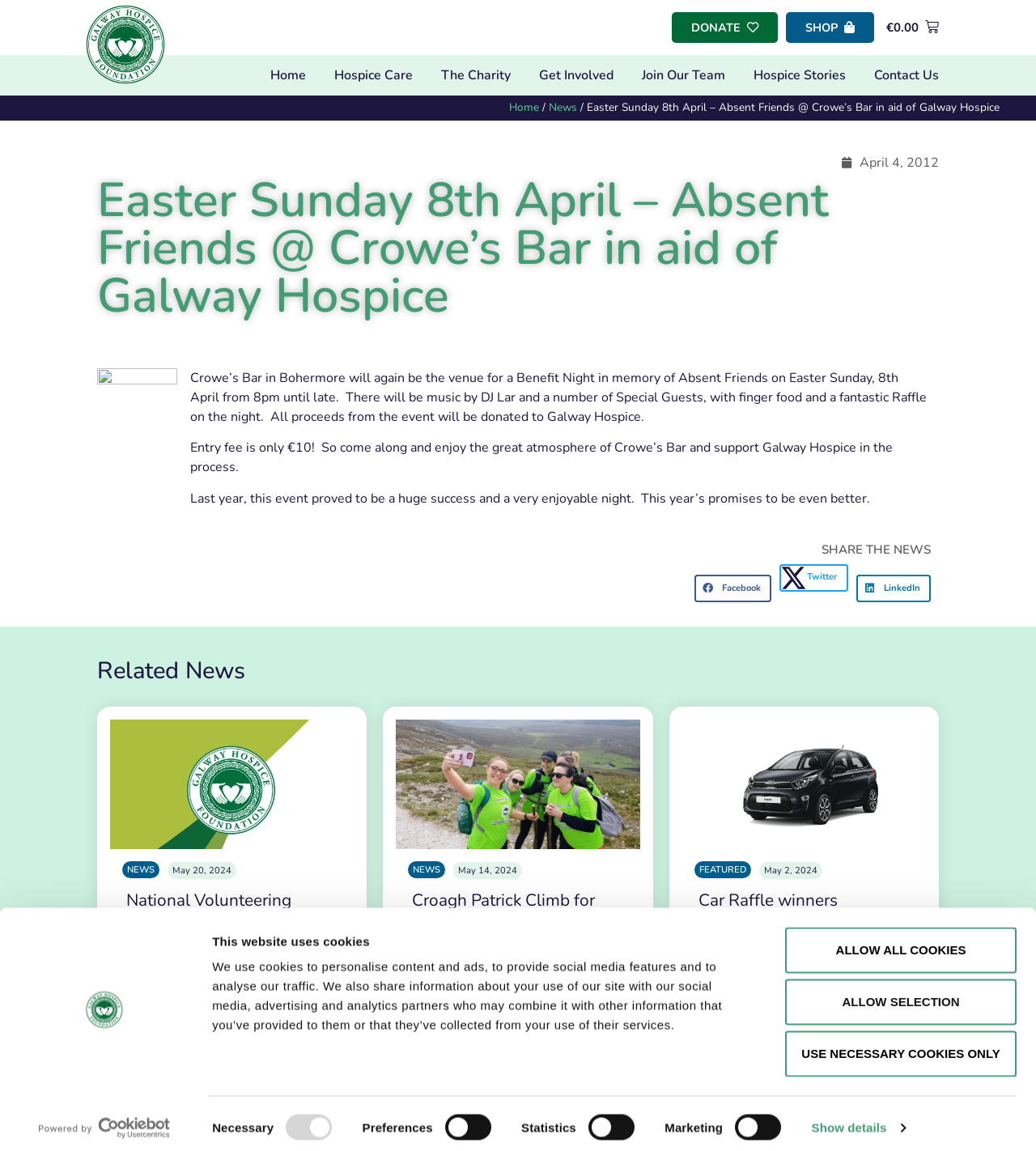Locate the bounding box coordinates of the region to be clicked to comply with the following instruction: "Click the 'READ MORE' link". The coordinates must be four float numbers between 0 and 1, in the form [left, top, right, bottom].

[0.114, 0.901, 0.221, 0.929]